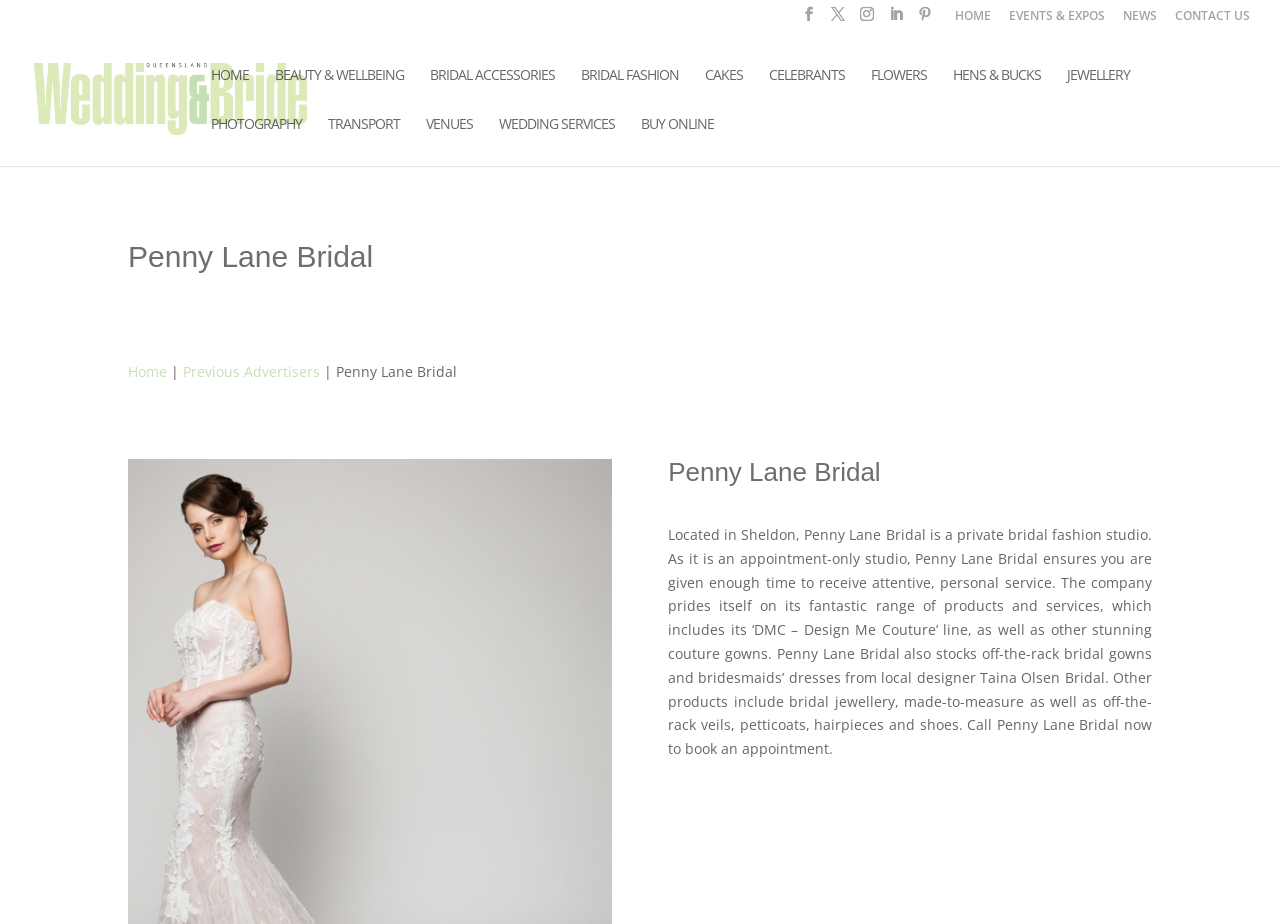Identify the bounding box coordinates of the area you need to click to perform the following instruction: "Subscribe to HOT LIST".

None